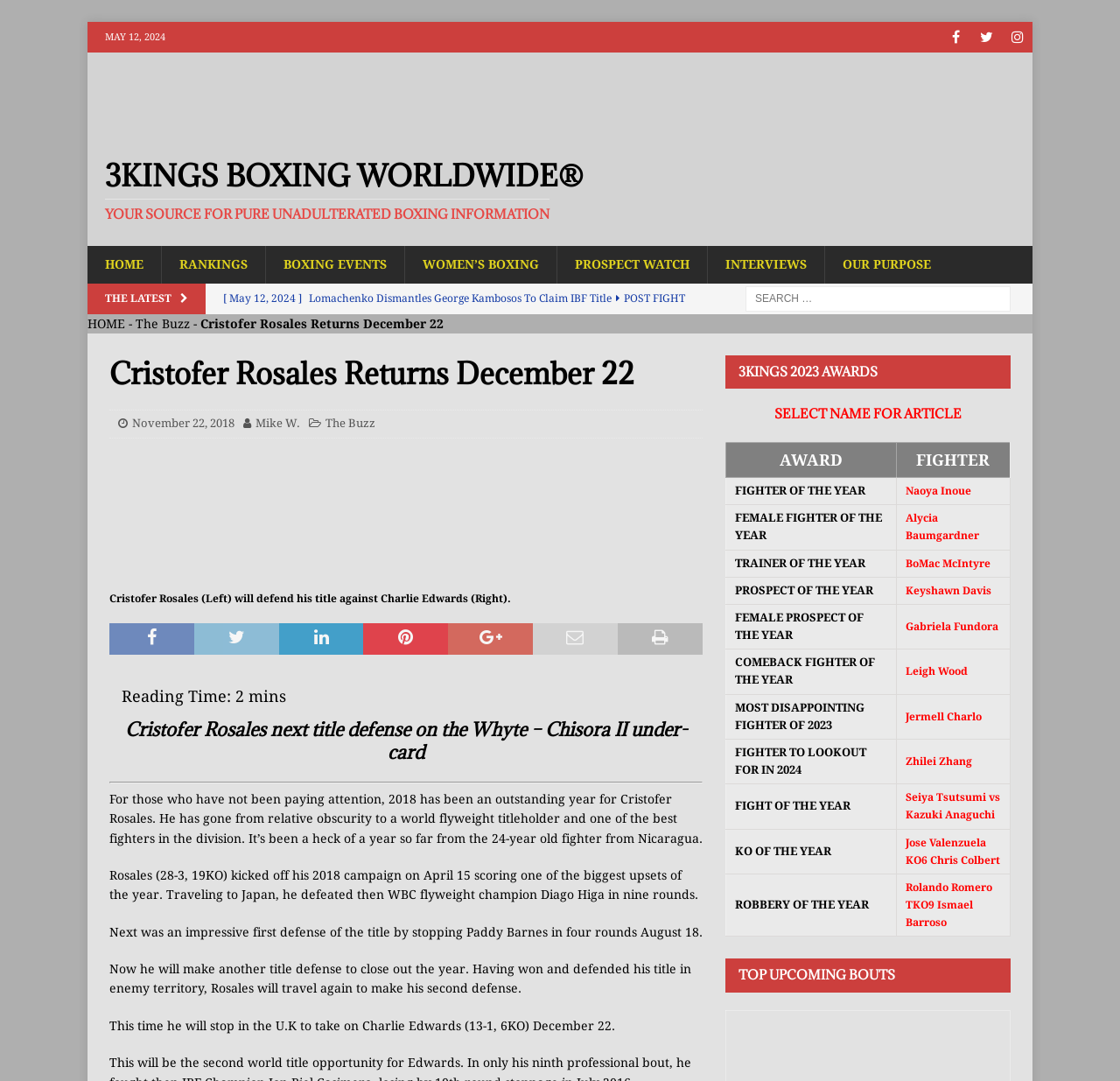Please identify the bounding box coordinates of the area that needs to be clicked to follow this instruction: "view about page".

None